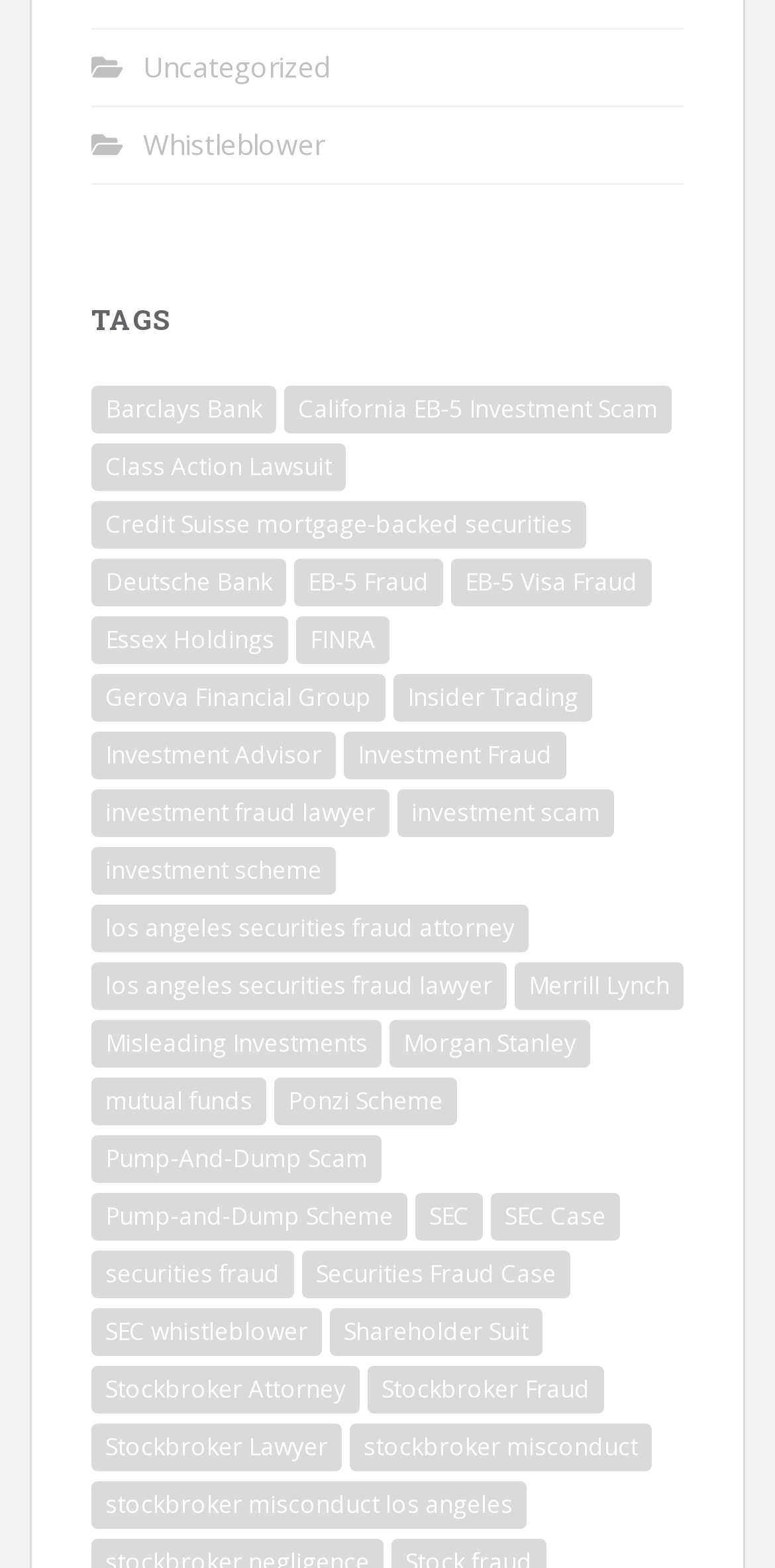Given the element description Uncategorized, identify the bounding box coordinates for the UI element on the webpage screenshot. The format should be (top-left x, top-left y, bottom-right x, bottom-right y), with values between 0 and 1.

[0.185, 0.03, 0.426, 0.054]